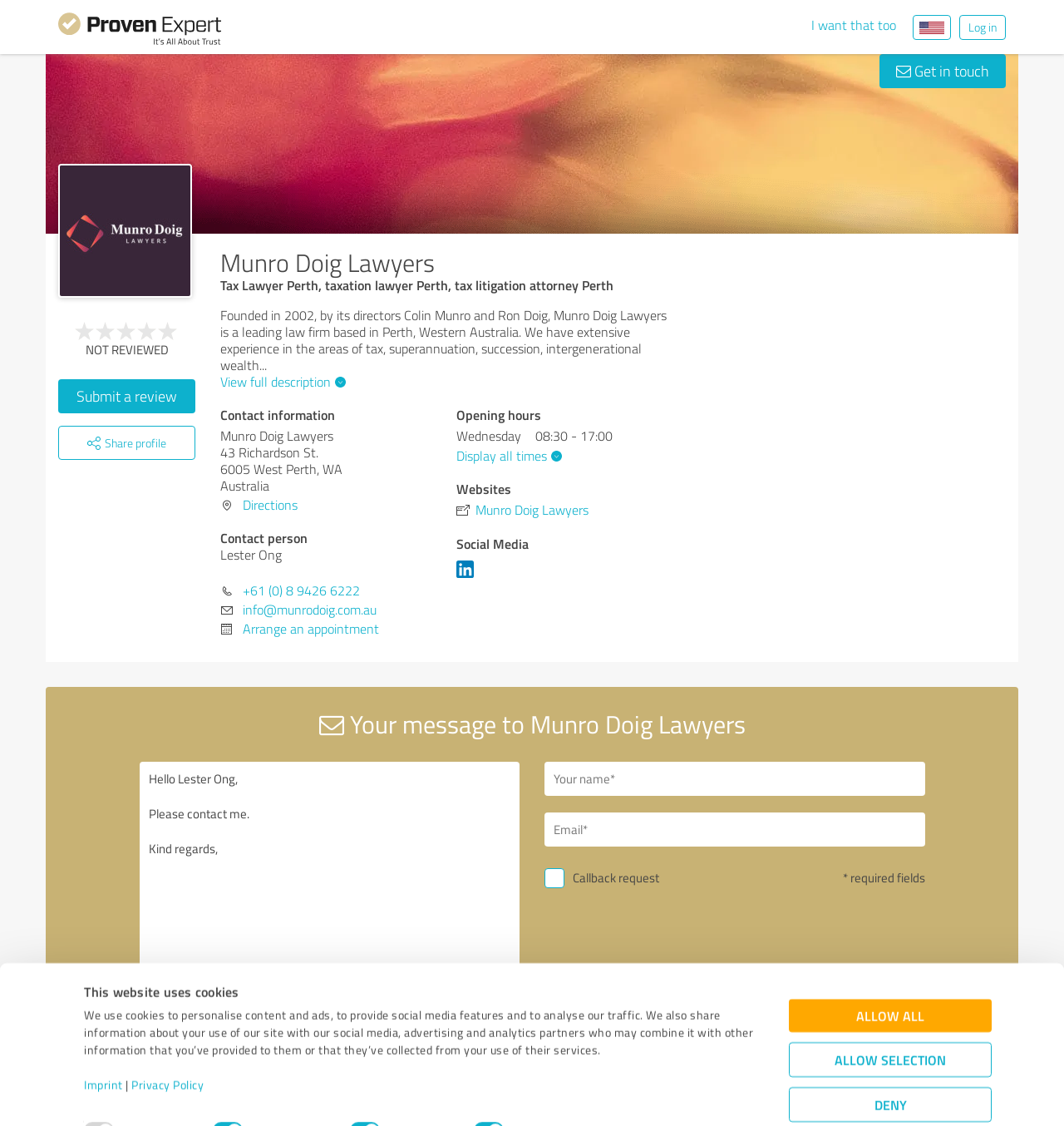Determine the main headline from the webpage and extract its text.

Munro Doig Lawyers